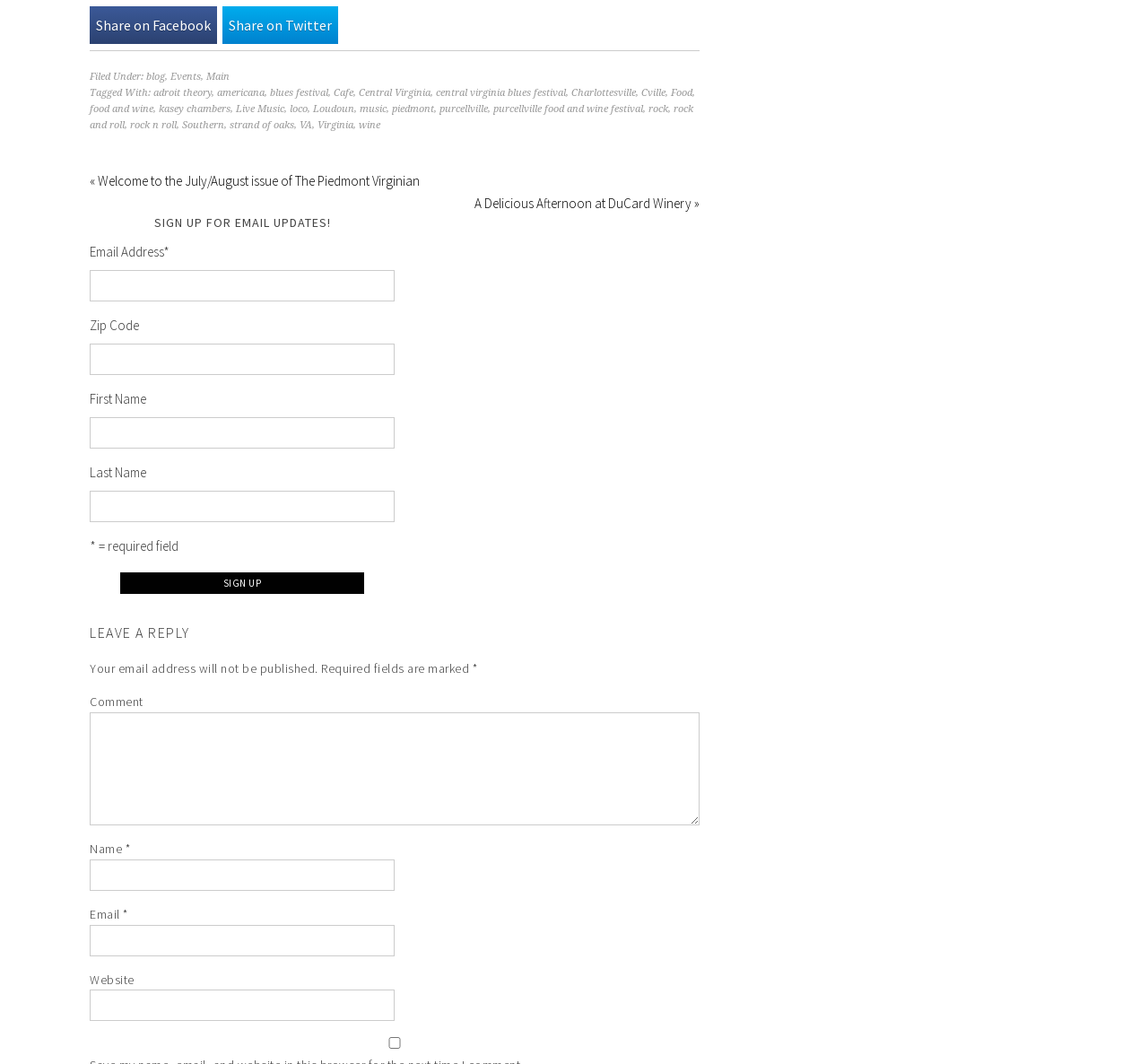Locate the bounding box coordinates of the area to click to fulfill this instruction: "Check Save my name, email, and website in this browser for the next time I comment". The bounding box should be presented as four float numbers between 0 and 1, in the order [left, top, right, bottom].

[0.078, 0.975, 0.609, 0.986]